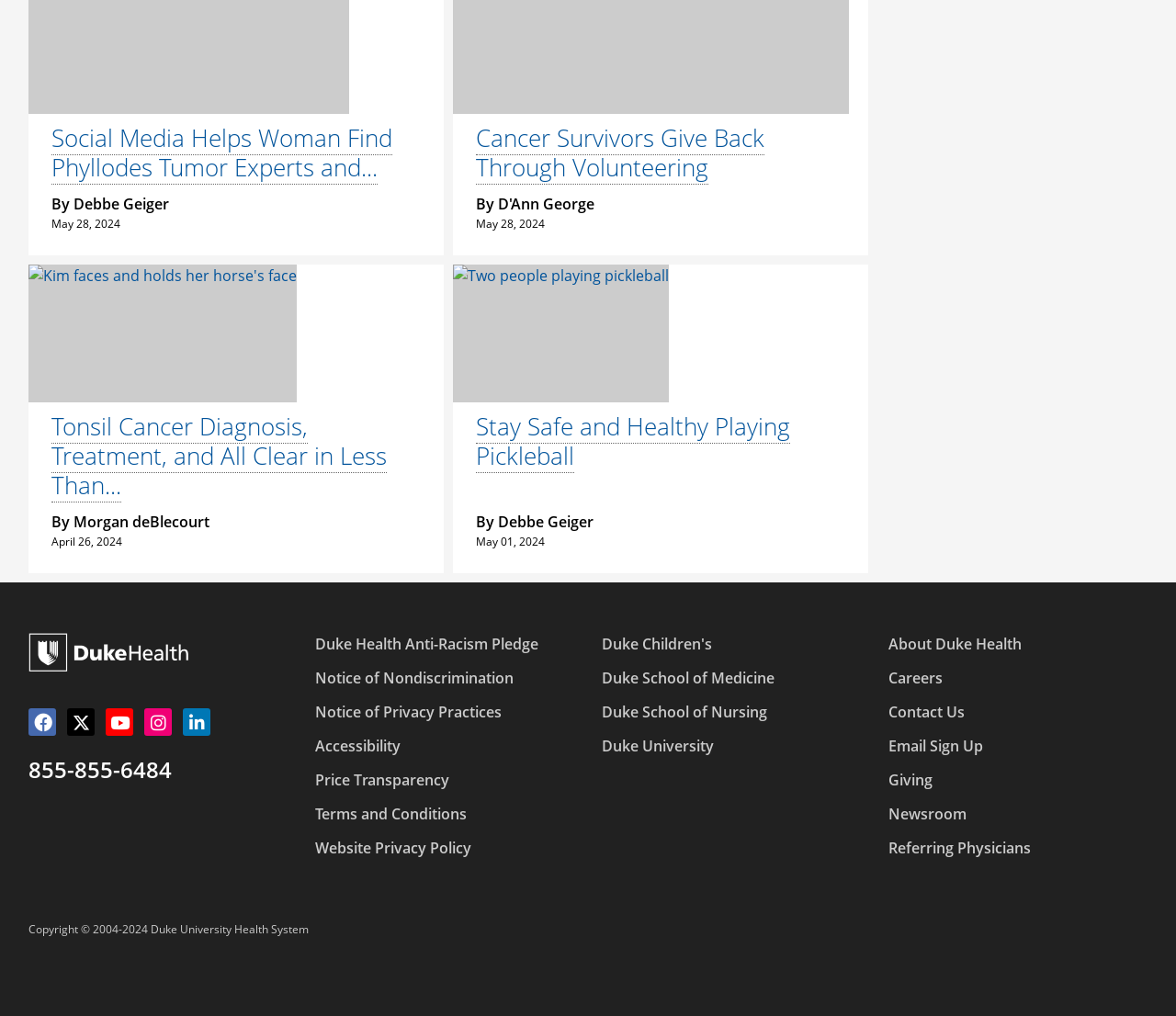Please identify the bounding box coordinates of the clickable area that will fulfill the following instruction: "Learn about Cancer Survivors giving back through volunteering". The coordinates should be in the format of four float numbers between 0 and 1, i.e., [left, top, right, bottom].

[0.404, 0.119, 0.65, 0.182]